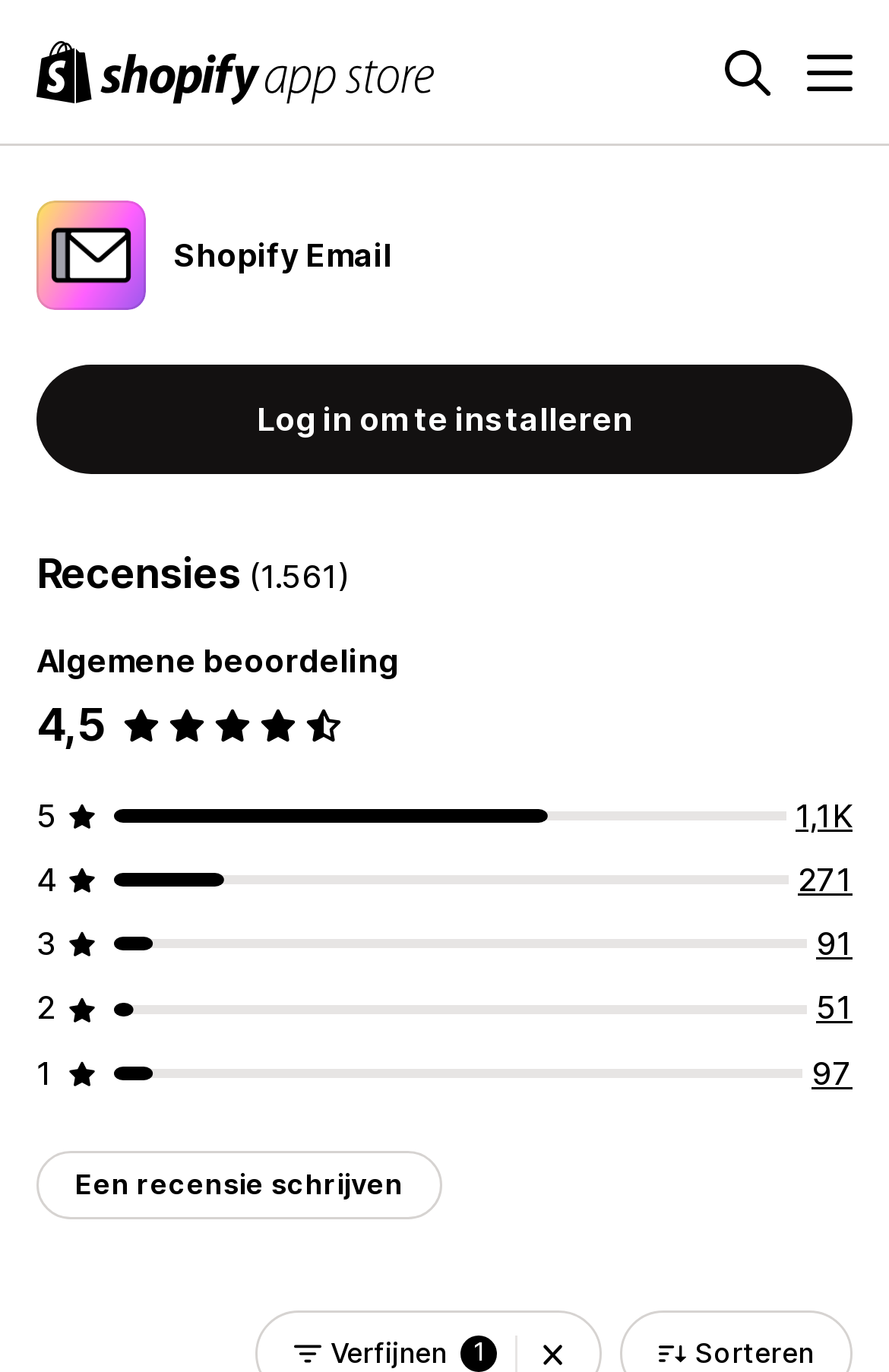Please identify the bounding box coordinates of the clickable area that will fulfill the following instruction: "Install the Shopify Email app". The coordinates should be in the format of four float numbers between 0 and 1, i.e., [left, top, right, bottom].

[0.041, 0.266, 0.959, 0.346]